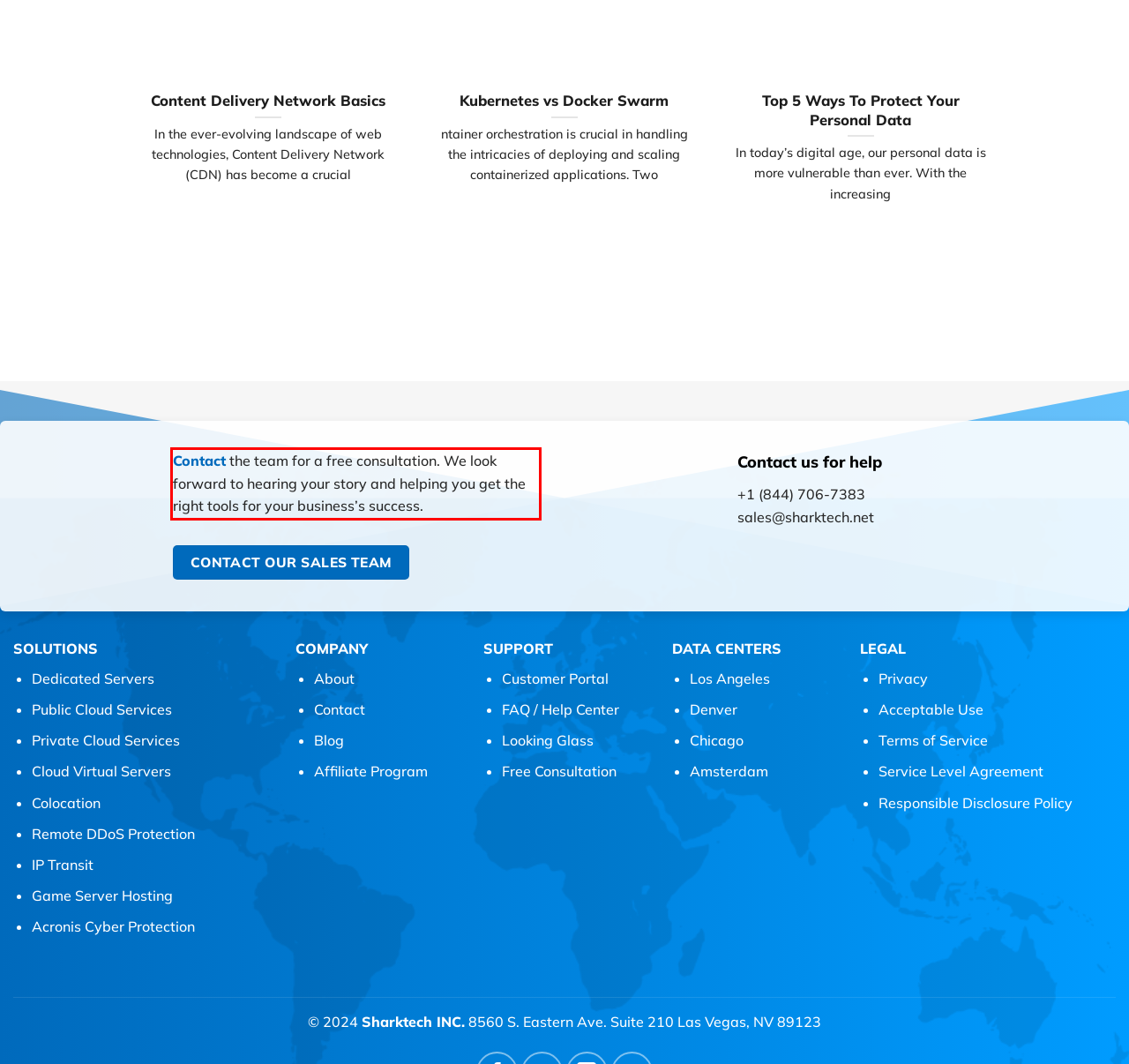There is a screenshot of a webpage with a red bounding box around a UI element. Please use OCR to extract the text within the red bounding box.

Contact the team for a free consultation. We look forward to hearing your story and helping you get the right tools for your business’s success.